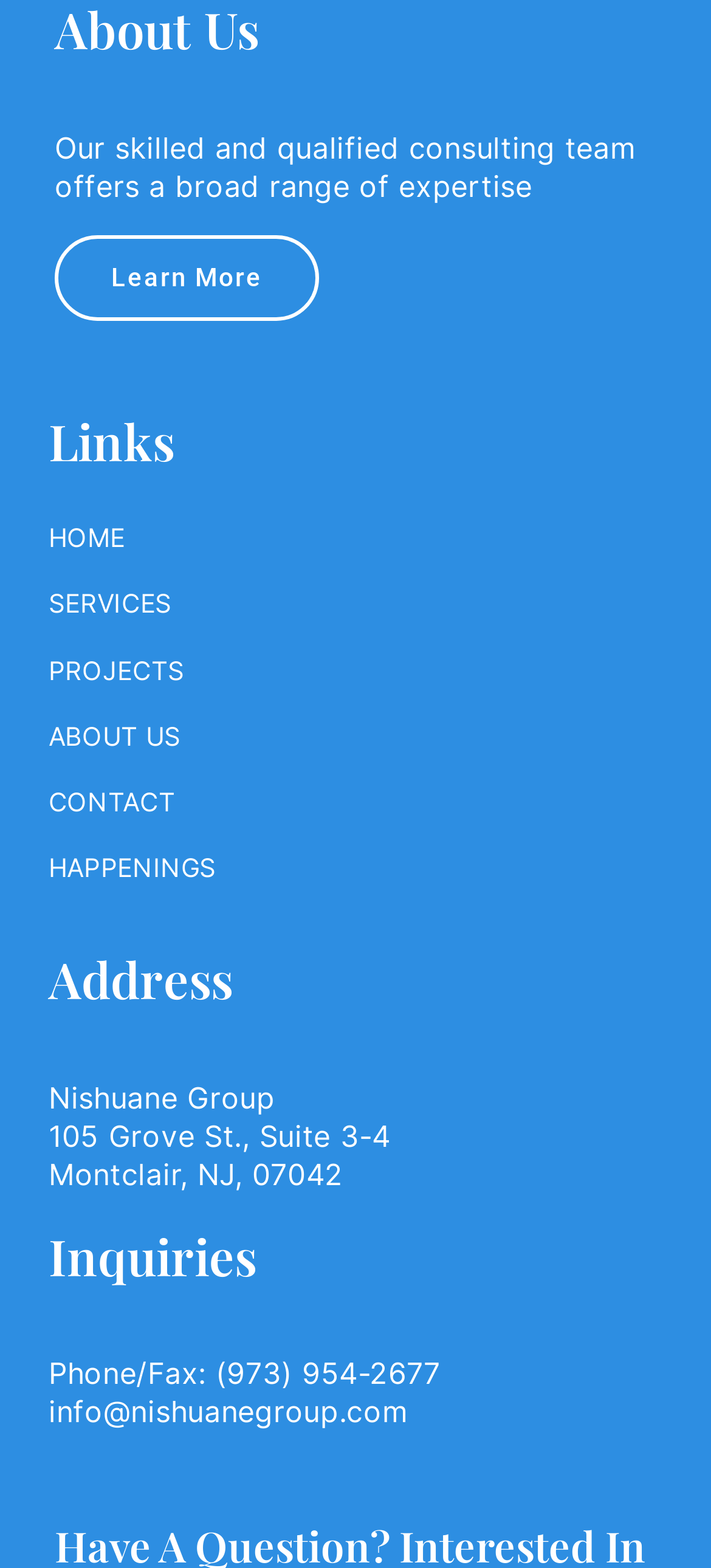Could you highlight the region that needs to be clicked to execute the instruction: "Learn more about the consulting team"?

[0.077, 0.149, 0.449, 0.204]